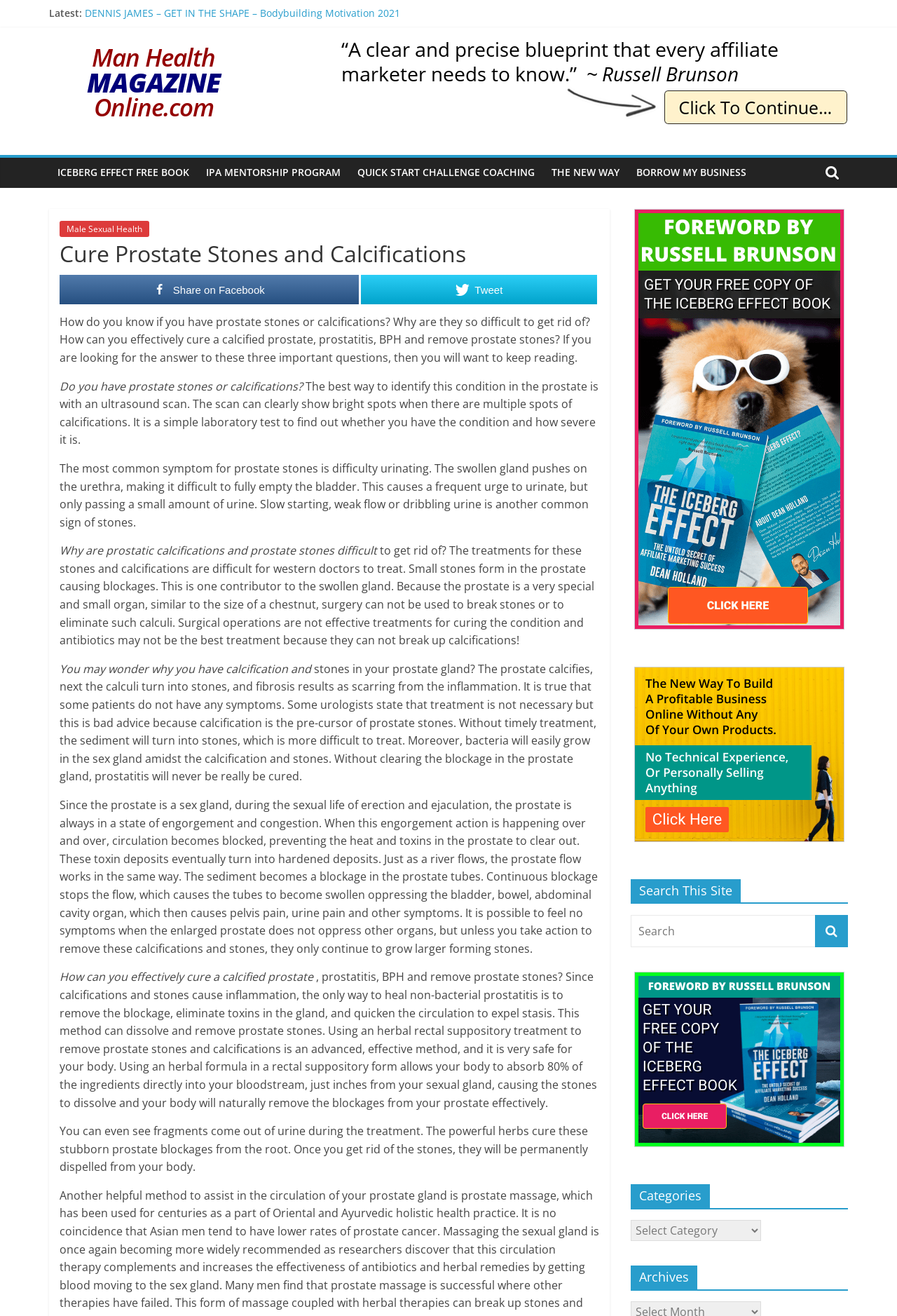What is the main topic of this webpage?
Please provide a single word or phrase as your answer based on the screenshot.

Prostate stones and calcifications